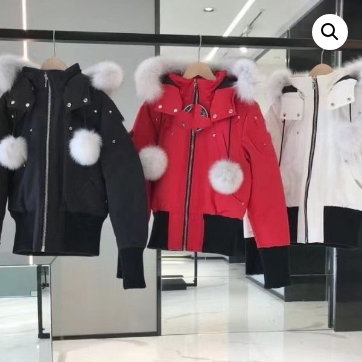Kindly respond to the following question with a single word or a brief phrase: 
What is the purpose of the jackets?

Winter wear